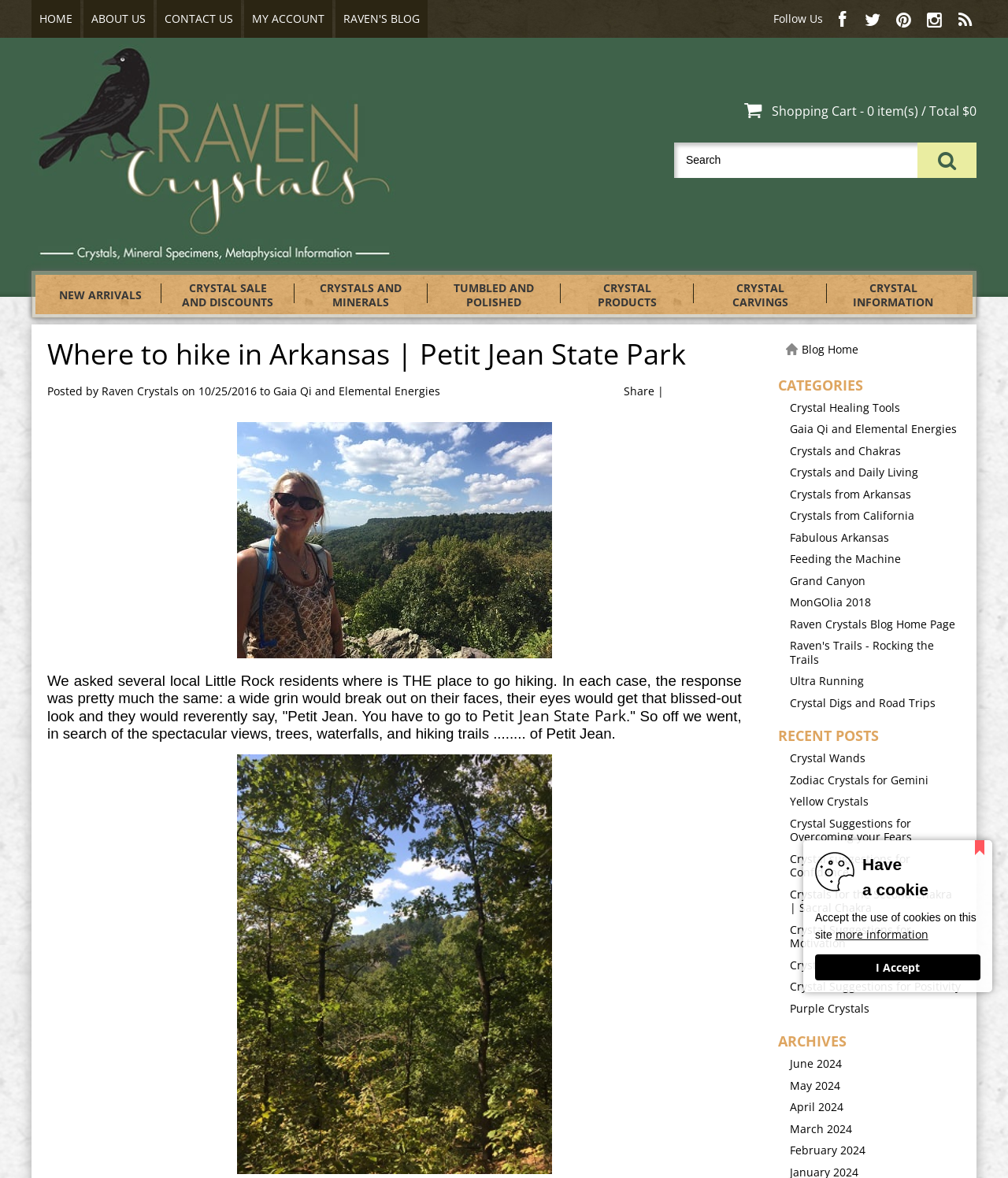How many social media links are there?
Please give a detailed and elaborate answer to the question.

I counted the social media links located at the top of the webpage, and there are five links in total, representing different social media platforms.